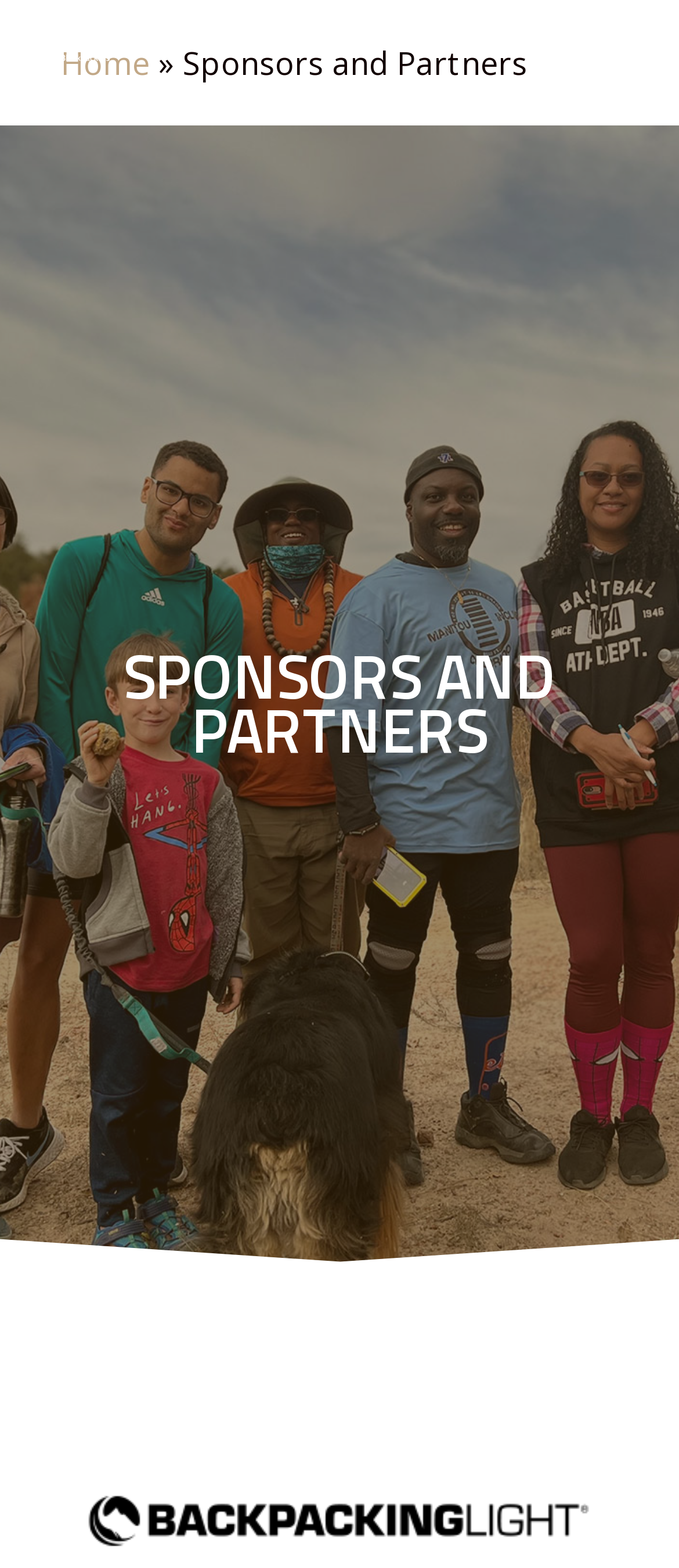Find and extract the text of the primary heading on the webpage.

SPONSORS AND PARTNERS